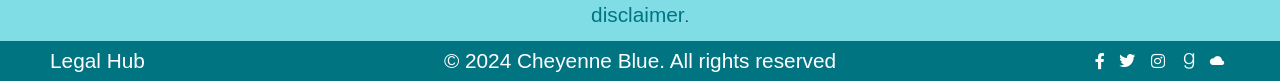What is the copyright year?
Please provide a single word or phrase as your answer based on the image.

2024